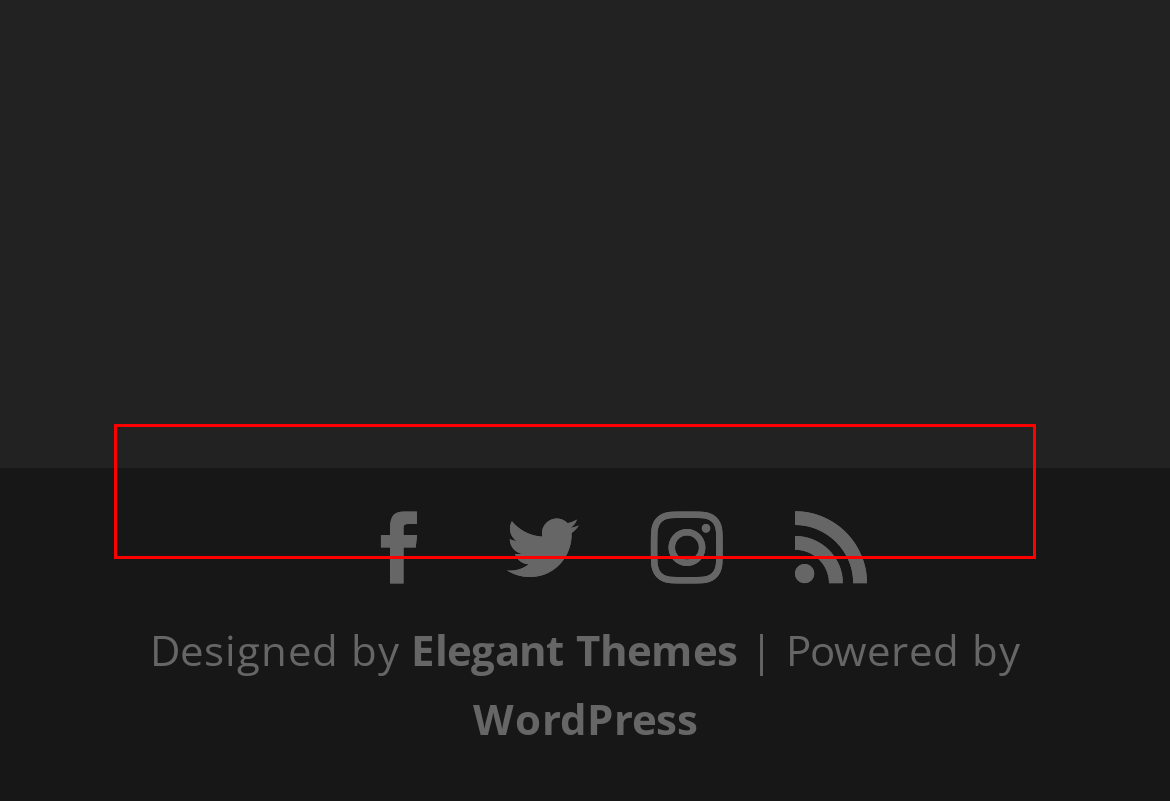Look at the screenshot of a webpage where a red rectangle bounding box is present. Choose the webpage description that best describes the new webpage after clicking the element inside the red bounding box. Here are the candidates:
A. K.Lynn Lingerie – Online Store
B. Thác K50: Về với Mẹ Thiên nhiên - Bitour
C. Crypto News - Revolution Global TV
D. interracial - Revolution Global TV
E. Leadership Potential Development and Learning -
F. Halaman default
G. The Most Popular WordPress Themes In The World
H. Форекс Обучение - Revolution Global TV

B